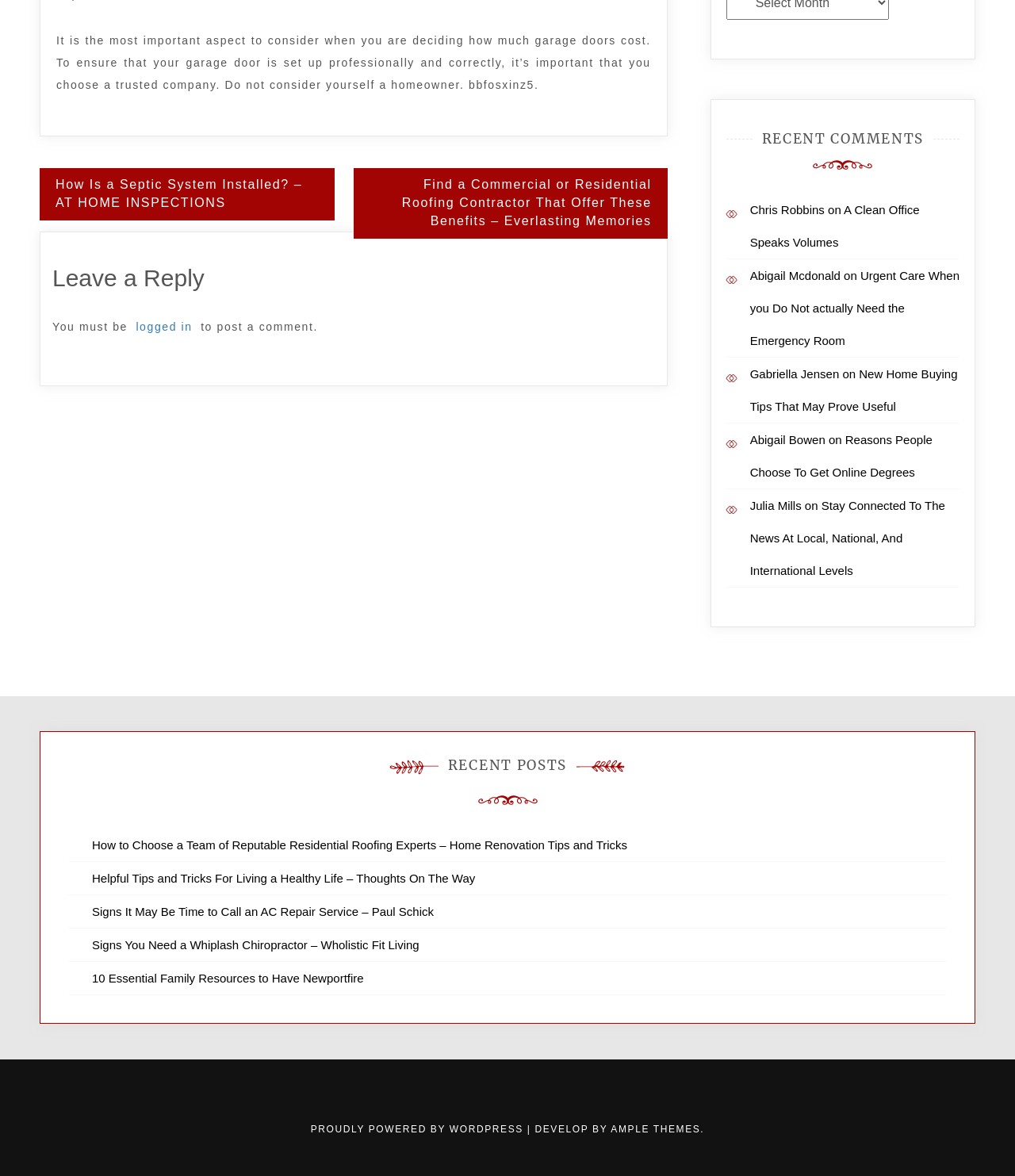Can you give a detailed response to the following question using the information from the image? What platform is the website built on?

The website is built on WordPress, as indicated by the text 'PROUDLY POWERED BY WORDPRESS' at the bottom of the page.